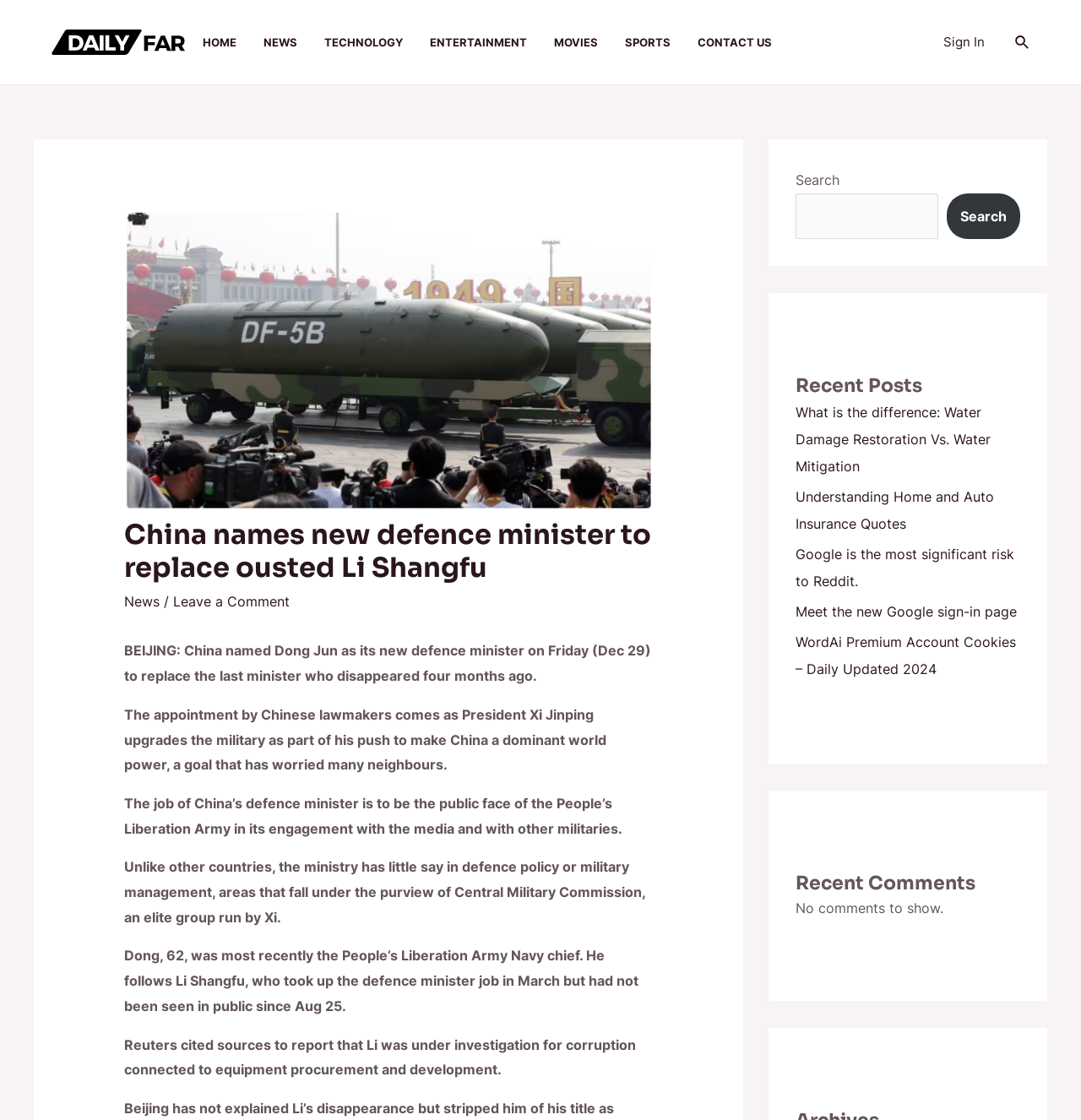Using the description "News", predict the bounding box of the relevant HTML element.

[0.244, 0.0, 0.3, 0.075]